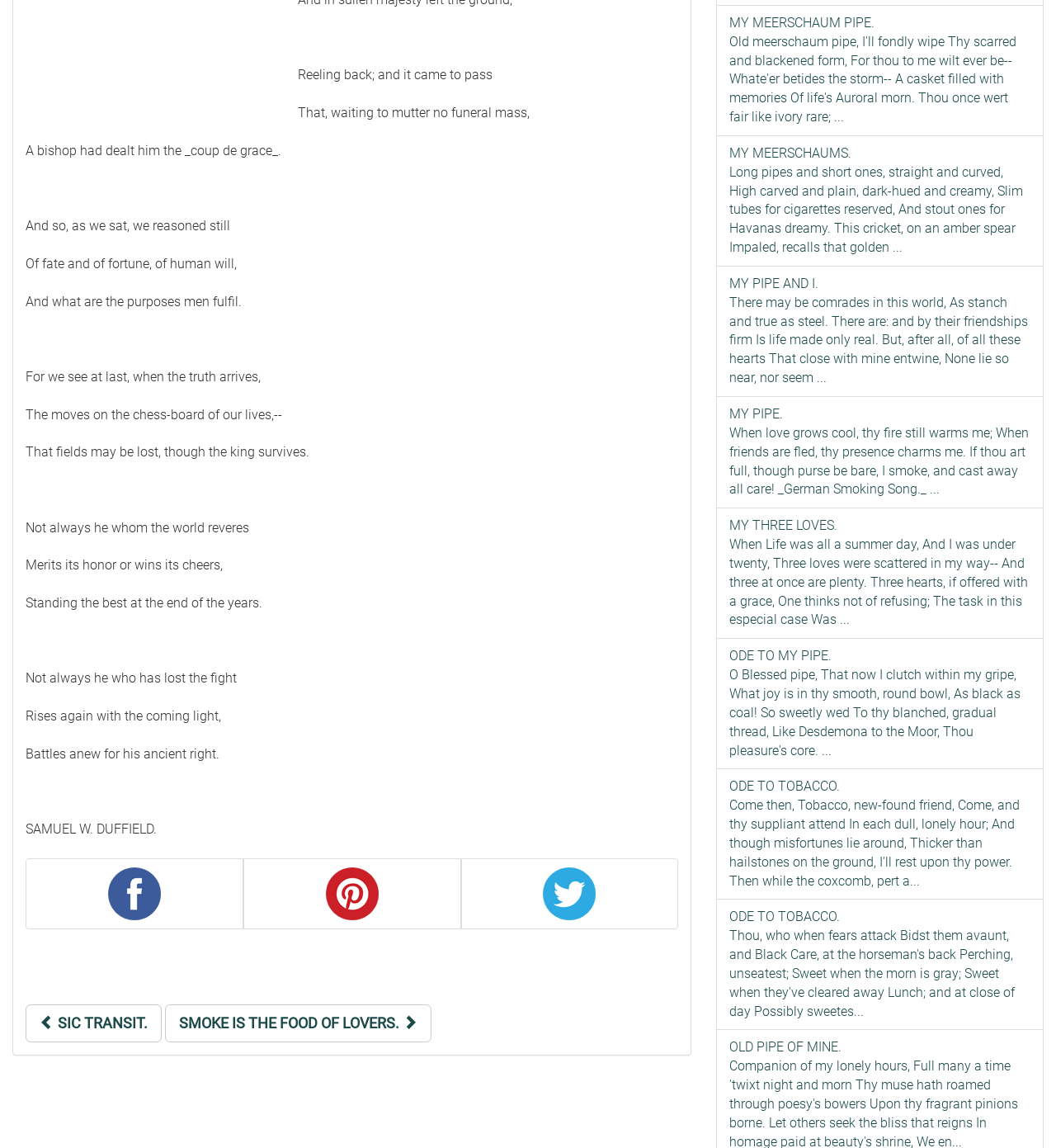Identify the bounding box coordinates of the region that needs to be clicked to carry out this instruction: "Click on the Facebook link". Provide these coordinates as four float numbers ranging from 0 to 1, i.e., [left, top, right, bottom].

[0.024, 0.748, 0.23, 0.809]